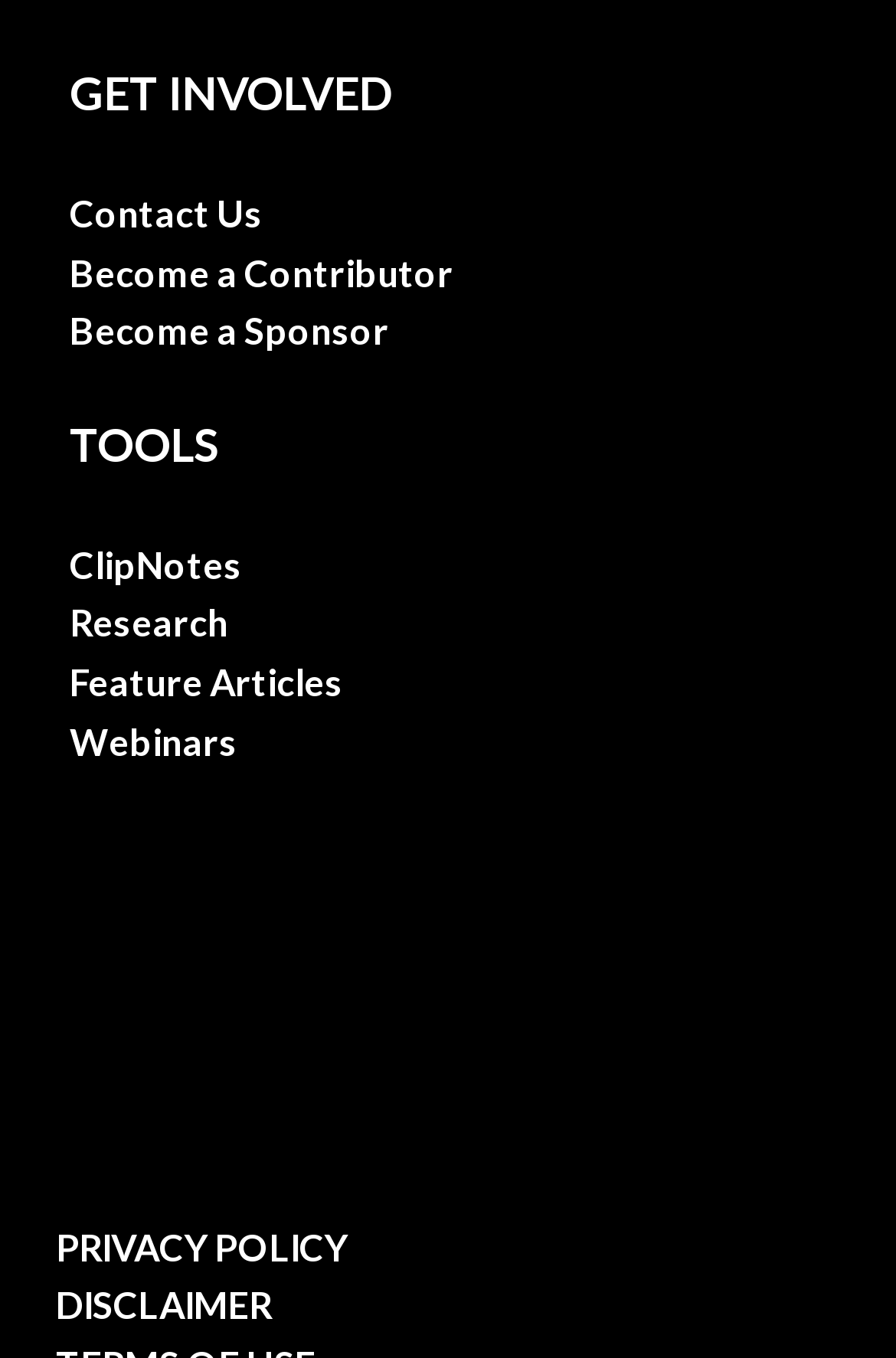Please identify the bounding box coordinates of the area that needs to be clicked to fulfill the following instruction: "Click on Contact Us."

[0.078, 0.135, 0.506, 0.179]